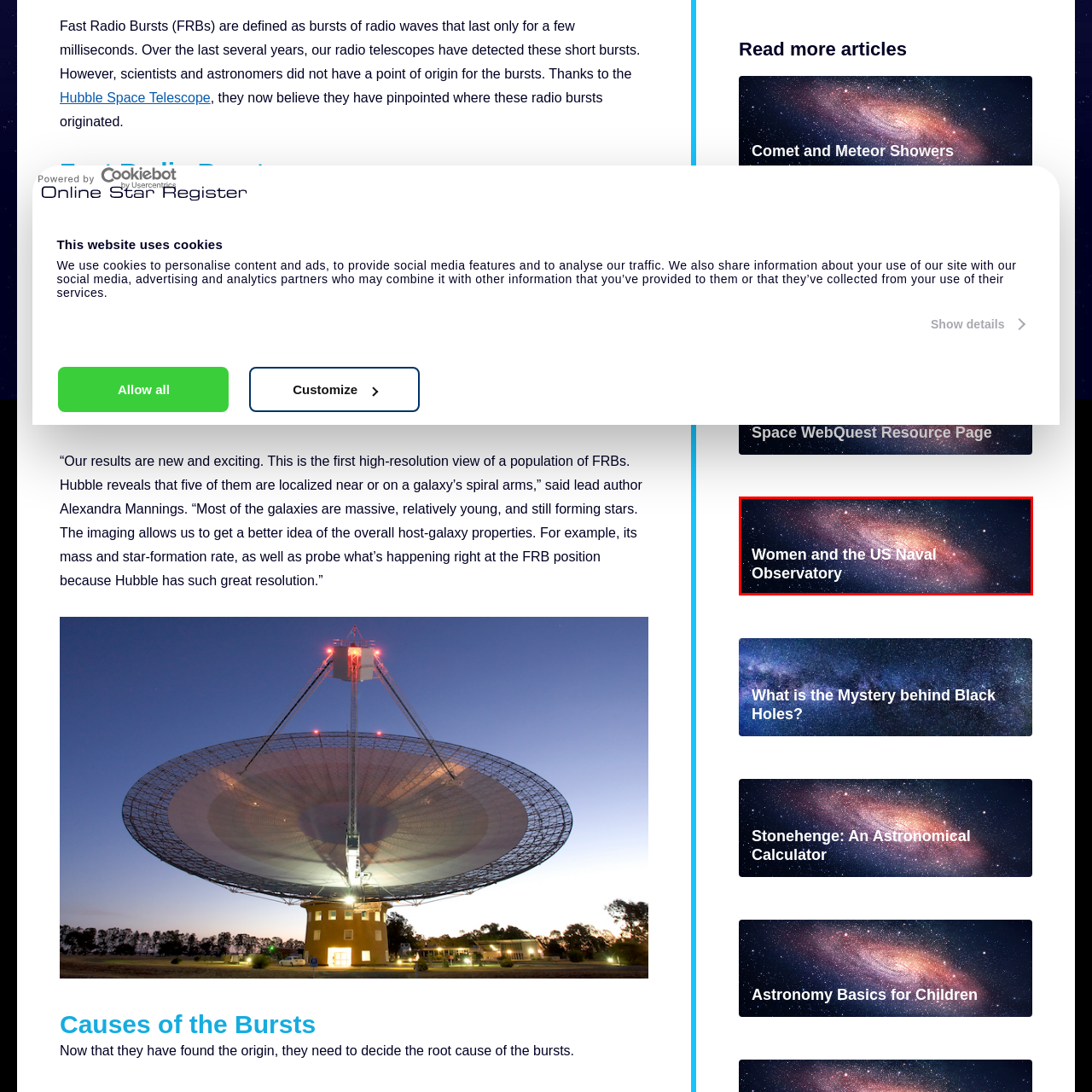What is the tone of the image?
Look at the image enclosed by the red bounding box and give a detailed answer using the visual information available in the image.

The ethereal colors and starry expanse of the cosmic background evoke a sense of wonder and connection to the universe, underscoring the important intersection of gender and science in the field of astronomy.